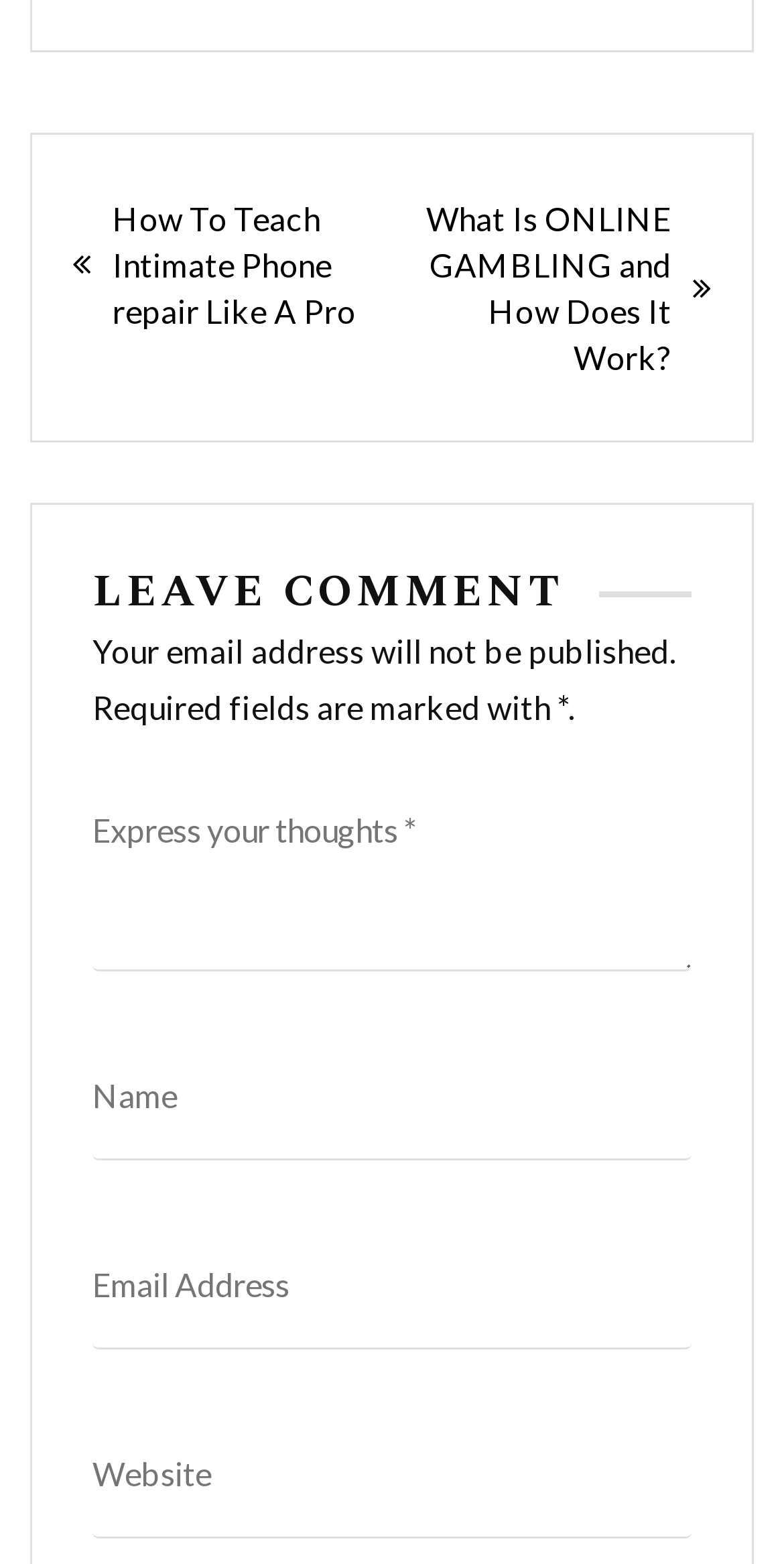Is the 'Website' field required for leaving a comment?
Please respond to the question with as much detail as possible.

The 'Website' field is not required for leaving a comment, as indicated by the absence of an asterisk (*) next to the 'Website' textbox, unlike the 'Name' and 'Email Address' textboxes which are required.